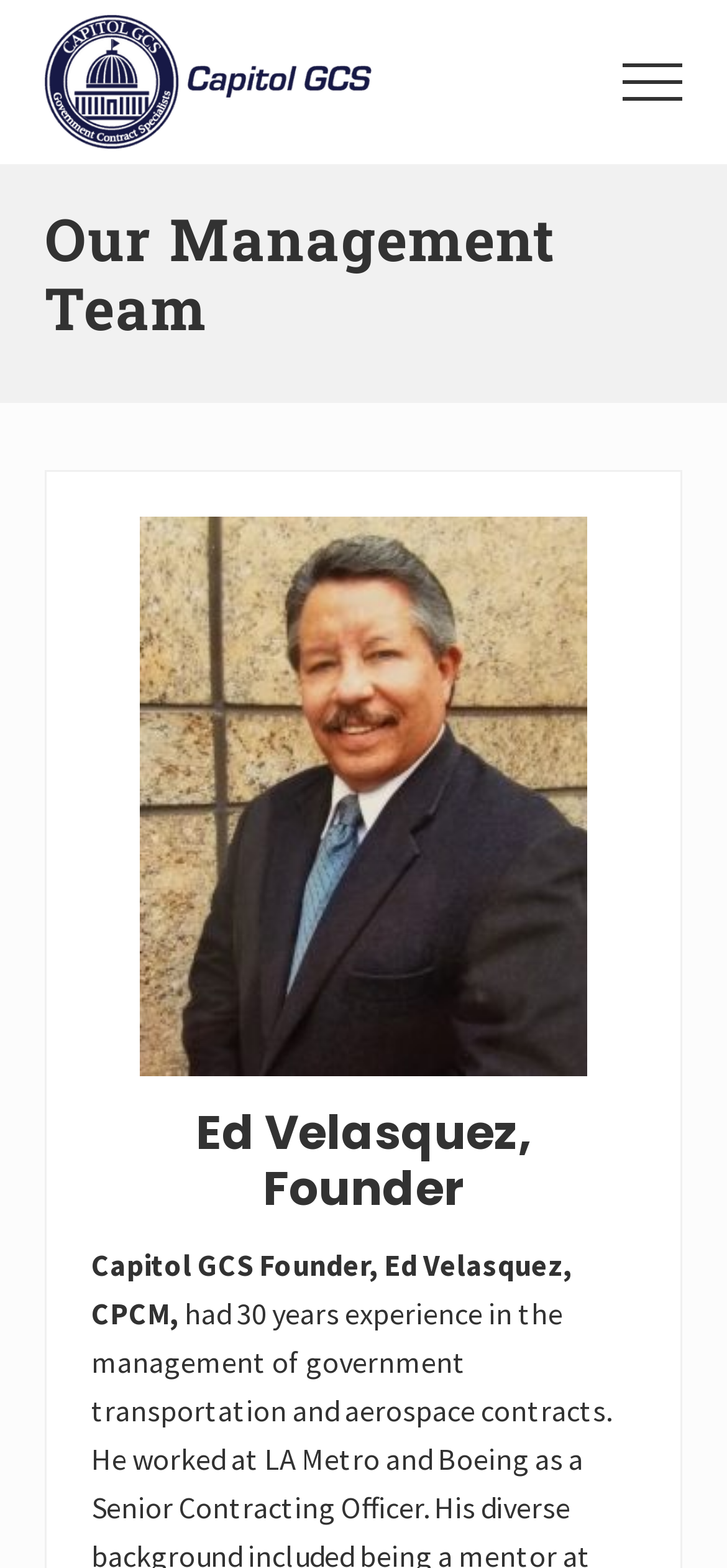What is the purpose of the button in the top right corner?
Based on the screenshot, answer the question with a single word or phrase.

Menu